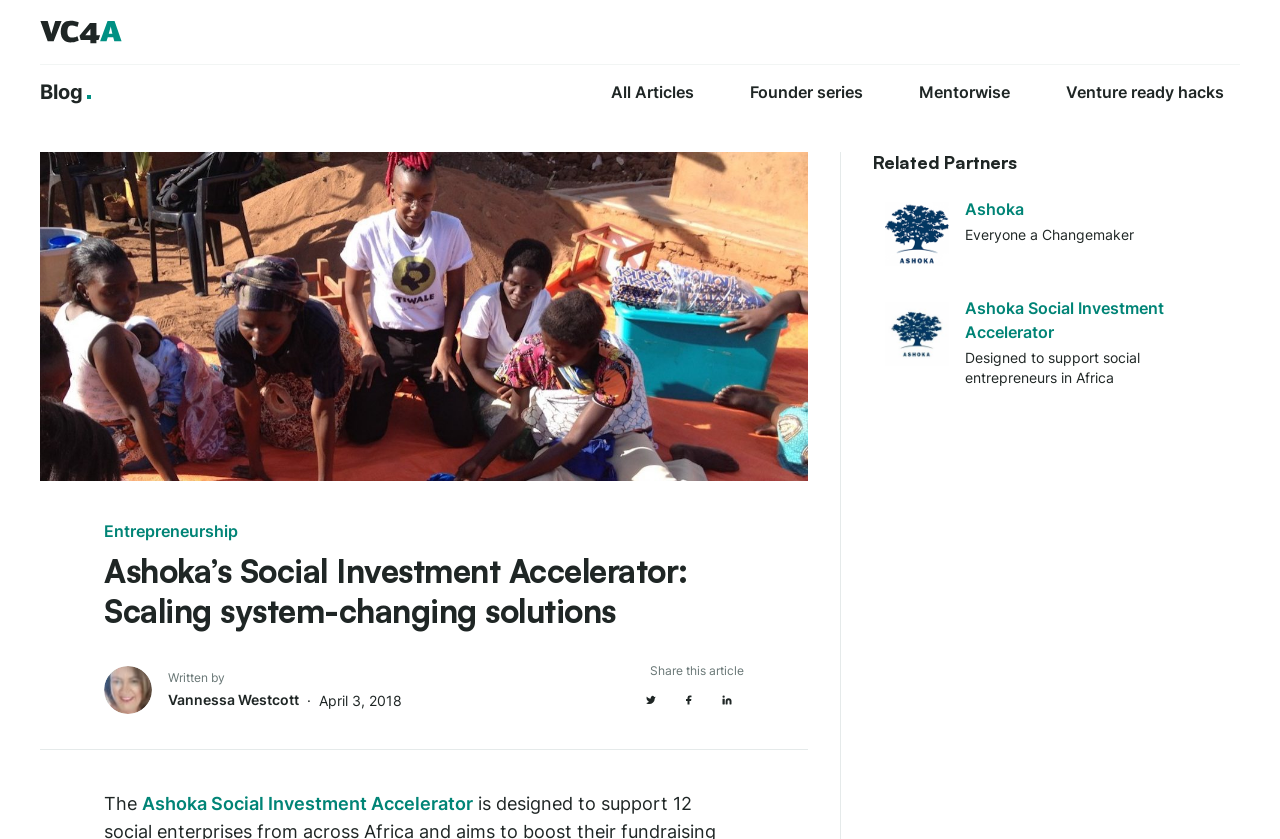Detail the features and information presented on the webpage.

The webpage is about Ashoka's Social Investment Accelerator, which aims to support social entrepreneurs in Africa. At the top left corner, there is a link to VC4A.com, accompanied by a small image. Below this, there is a banner for site navigation, which contains a link to the blog and a vertical menu with several options, including "All Articles", "Founder series", "Mentorwise", and "Venture ready hacks".

On the left side of the page, there is a large image related to Ashoka's Social Investment Accelerator, with a link to "Entrepreneurship" below it. The main heading "Ashoka's Social Investment Accelerator: Scaling system-changing solutions" is located below the image.

To the right of the image, there is a profile photo of Vannessa Westcott, accompanied by text "Written by" and the date "April 3, 2018". Below this, there are social media share buttons for Twitter, Facebook, and LinkedIn.

The main content of the page is divided into two sections. The top section describes the Ashoka Social Investment Accelerator, with a link to the program. The bottom section is titled "Related Partners" and features an image and link to Ashoka, as well as a brief description of the organization and its program.

Overall, the webpage has a clean and organized layout, with clear headings and concise text. There are several images and links throughout the page, making it easy to navigate and find related information.